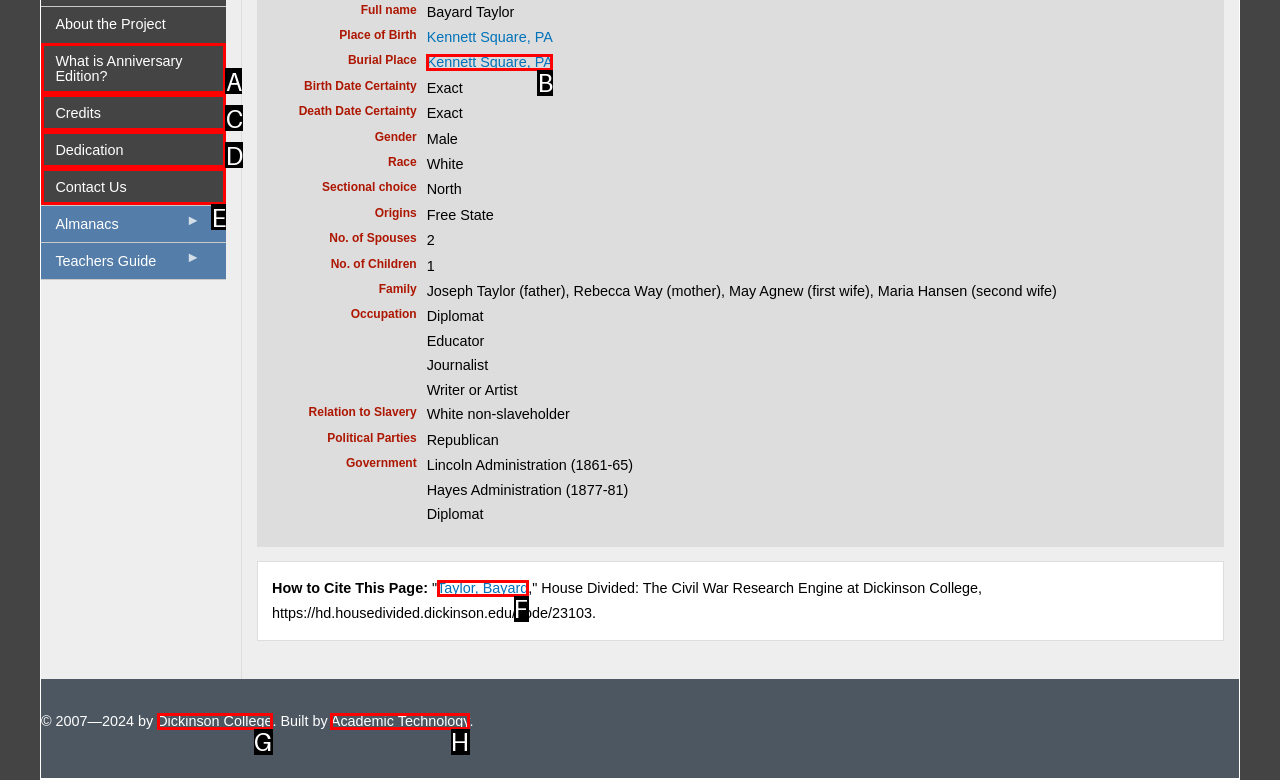Determine the UI element that matches the description: What is Anniversary Edition?
Answer with the letter from the given choices.

A